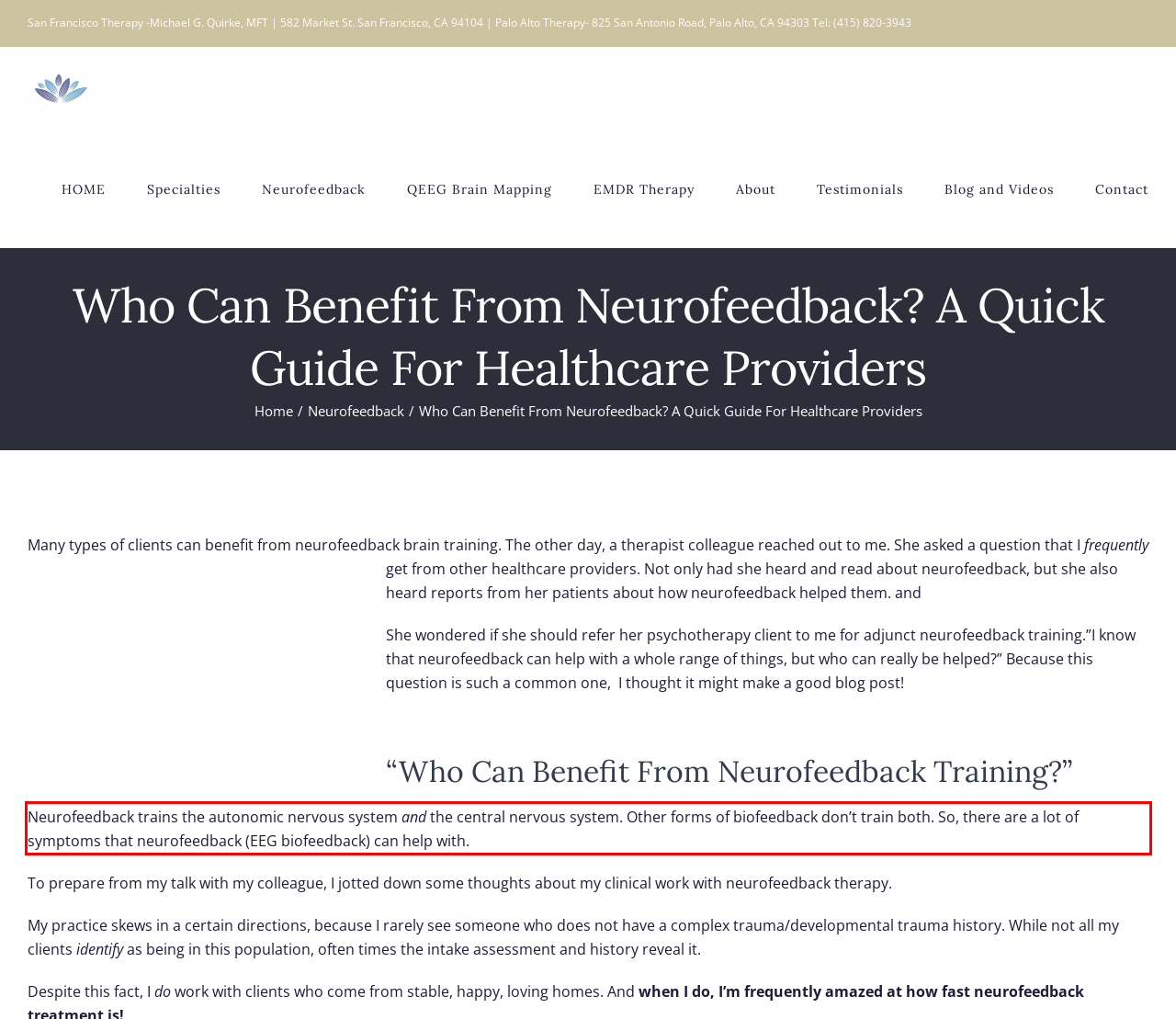Please extract the text content from the UI element enclosed by the red rectangle in the screenshot.

Neurofeedback trains the autonomic nervous system and the central nervous system. Other forms of biofeedback don’t train both. So, there are a lot of symptoms that neurofeedback (EEG biofeedback) can help with.